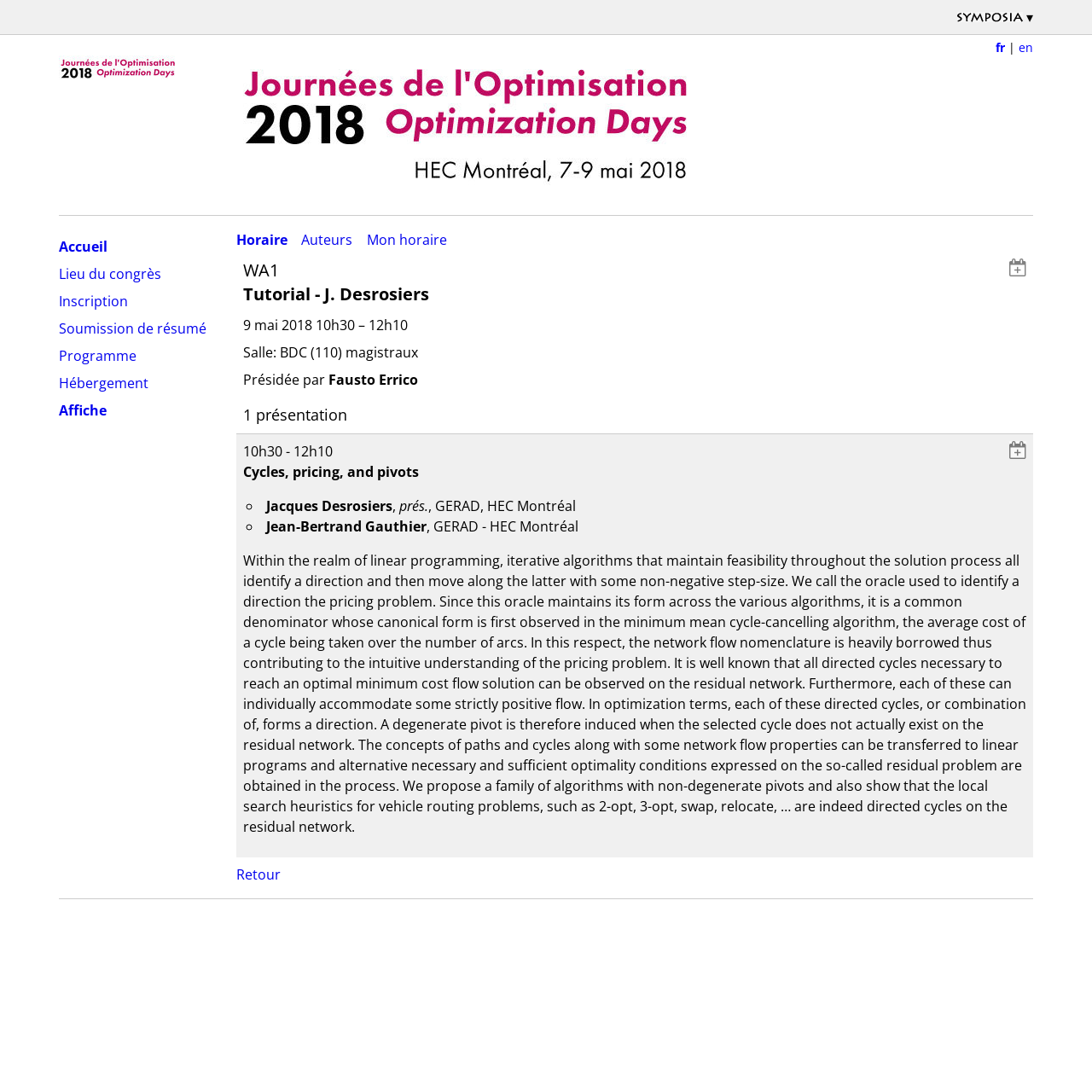Identify the bounding box coordinates for the region to click in order to carry out this instruction: "Add this session to your personalized schedule". Provide the coordinates using four float numbers between 0 and 1, formatted as [left, top, right, bottom].

[0.924, 0.237, 0.94, 0.258]